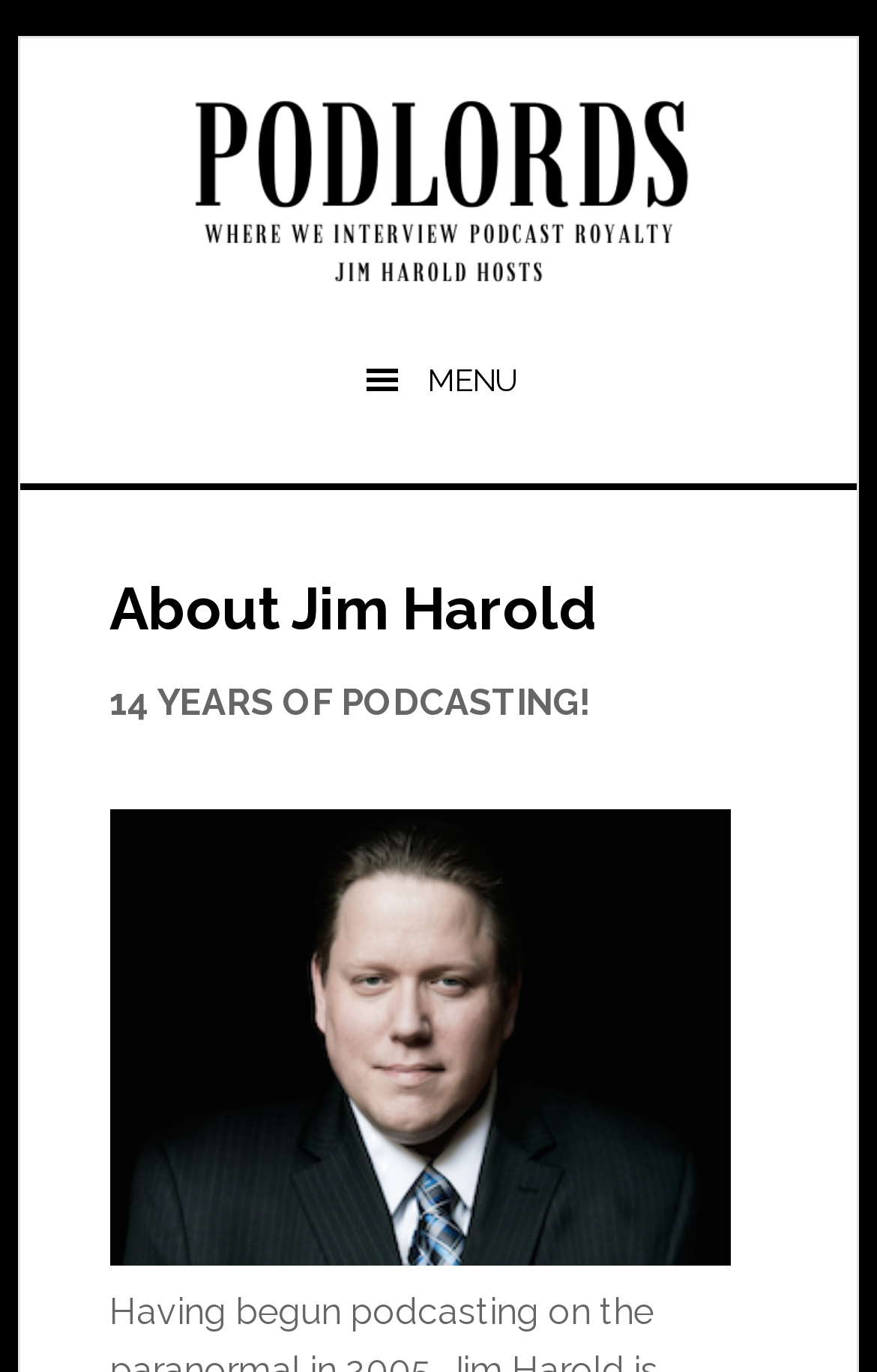What type of content is displayed below the header?
From the screenshot, supply a one-word or short-phrase answer.

Image